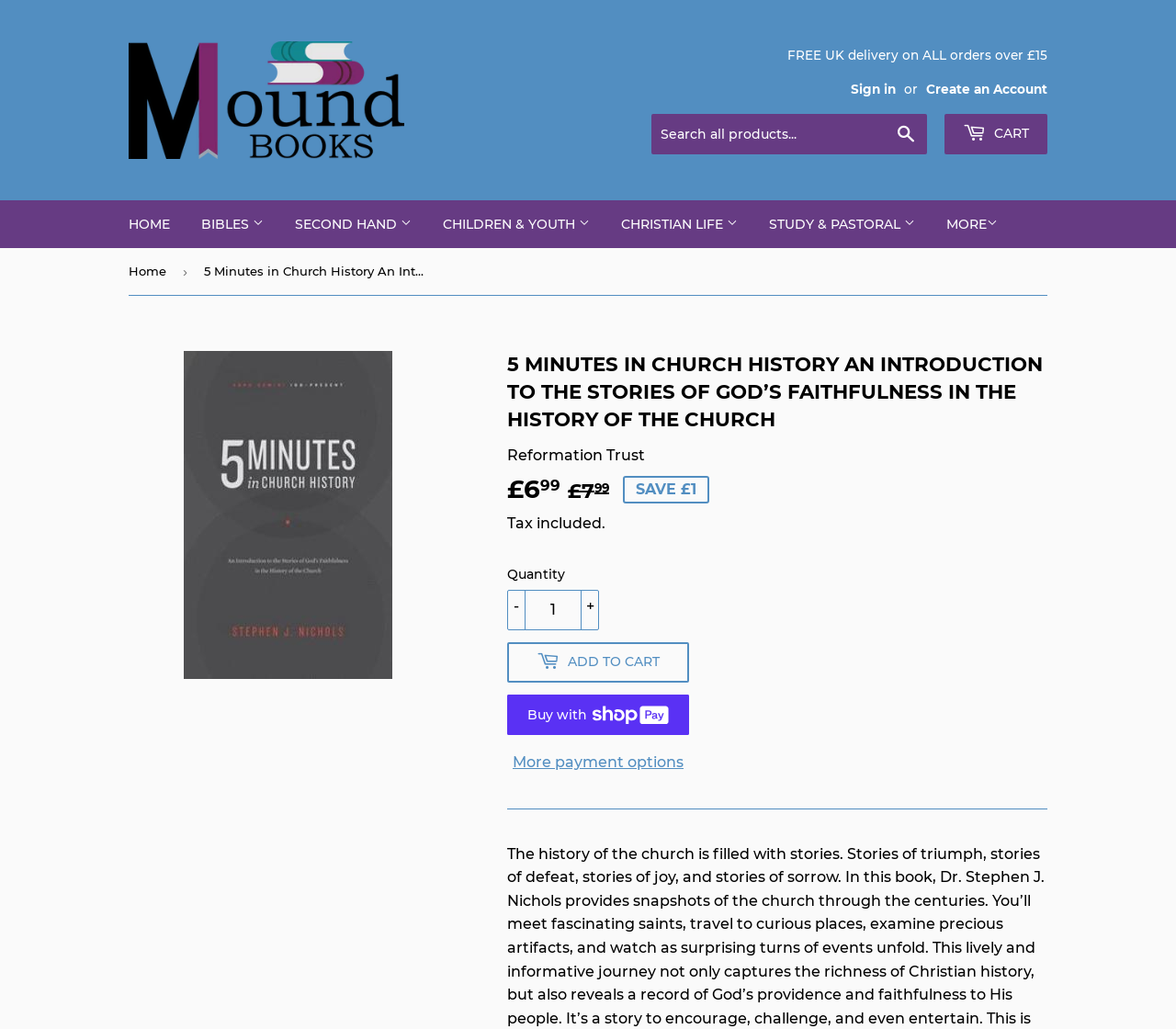Use the details in the image to answer the question thoroughly: 
What is the purpose of the search box?

I inferred the answer by looking at the placeholder text 'Search all products...' inside the search box, which suggests that it is used to search for products on the website.